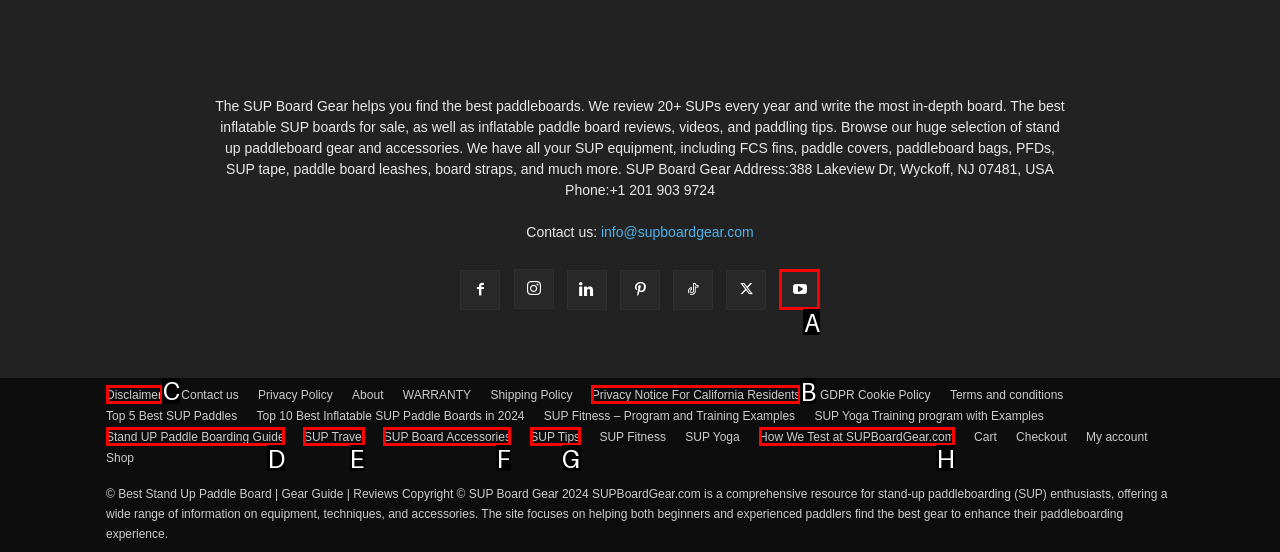Identify the correct UI element to click on to achieve the task: Read the disclaimer. Provide the letter of the appropriate element directly from the available choices.

C